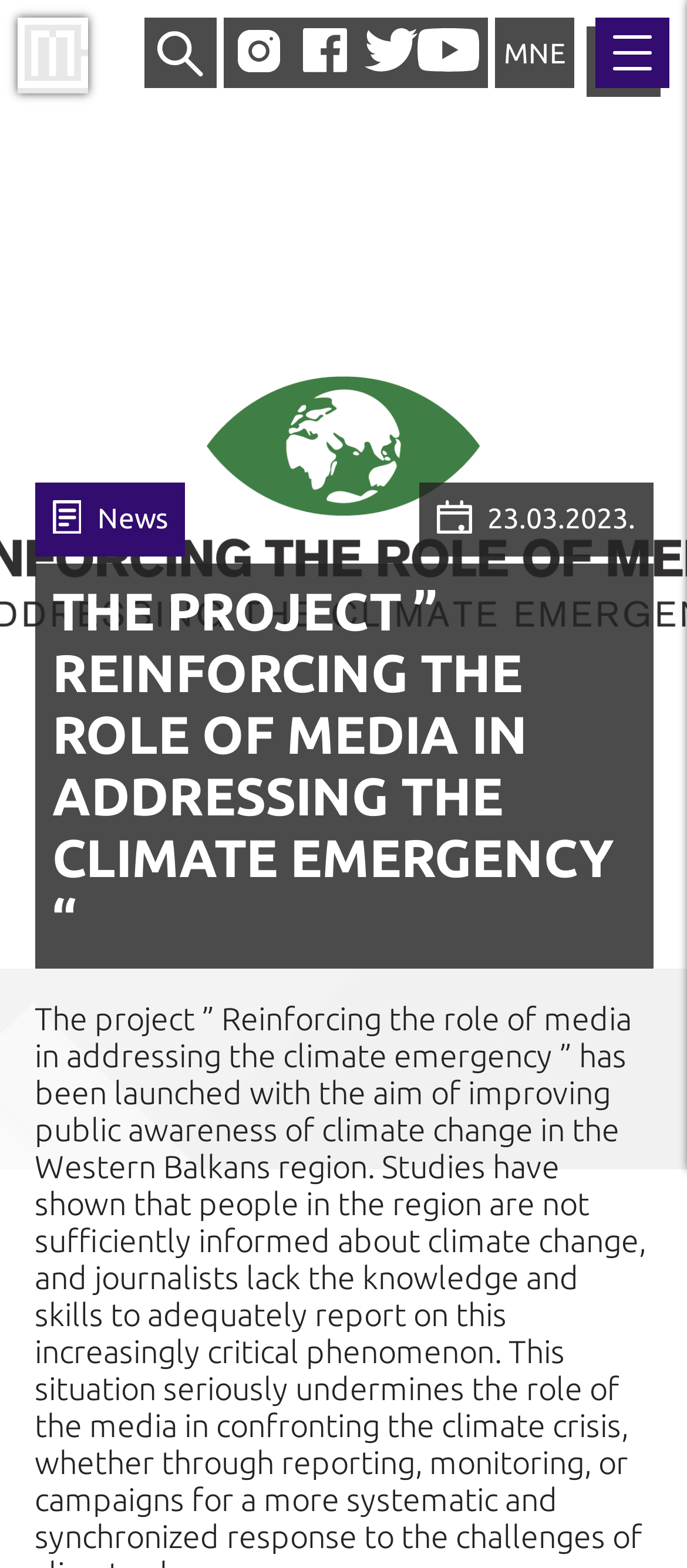Provide a comprehensive description of the webpage.

The webpage appears to be about the "Reinforcing the role of media in addressing the climate emergency" project, specifically related to the Montenegro Media Institute (MMI). 

At the top, there is a logo image on the left, accompanied by a series of links and their corresponding icons to the right. These links are positioned horizontally, with the icons situated directly above each link. 

Below this section, there is a header area that spans the entire width of the page. Within this header, there is an image on the left, followed by a "News" link, and then another image on the right. The date "23.03.2023" is displayed on the far right side of the header. 

The main content of the page is headed by a prominent title, "THE PROJECT ” REINFORCING THE ROLE OF MEDIA IN ADDRESSING THE CLIMATE EMERGENCY “", which occupies a significant portion of the page.